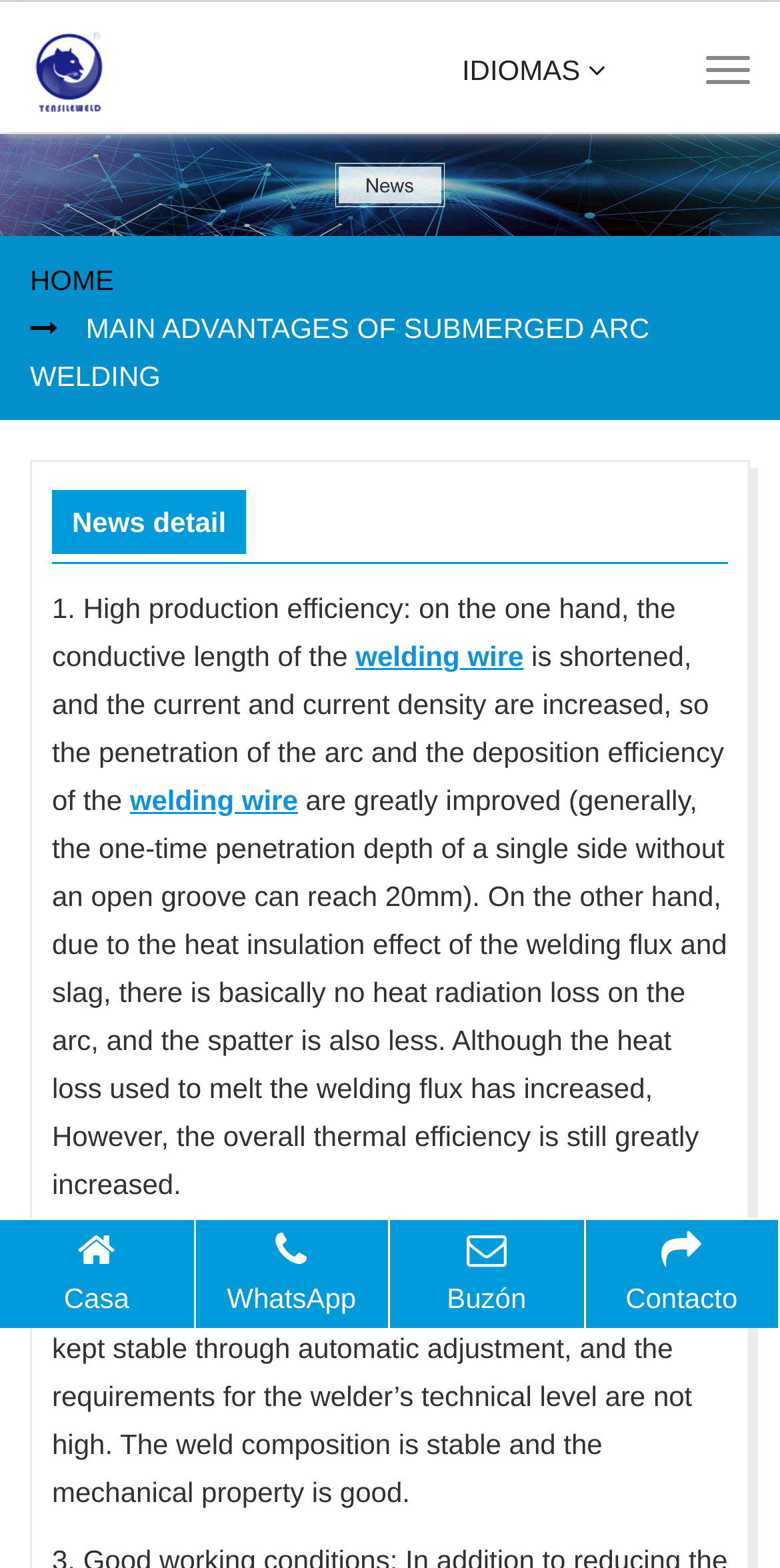Identify the bounding box coordinates of the part that should be clicked to carry out this instruction: "click the search button".

None